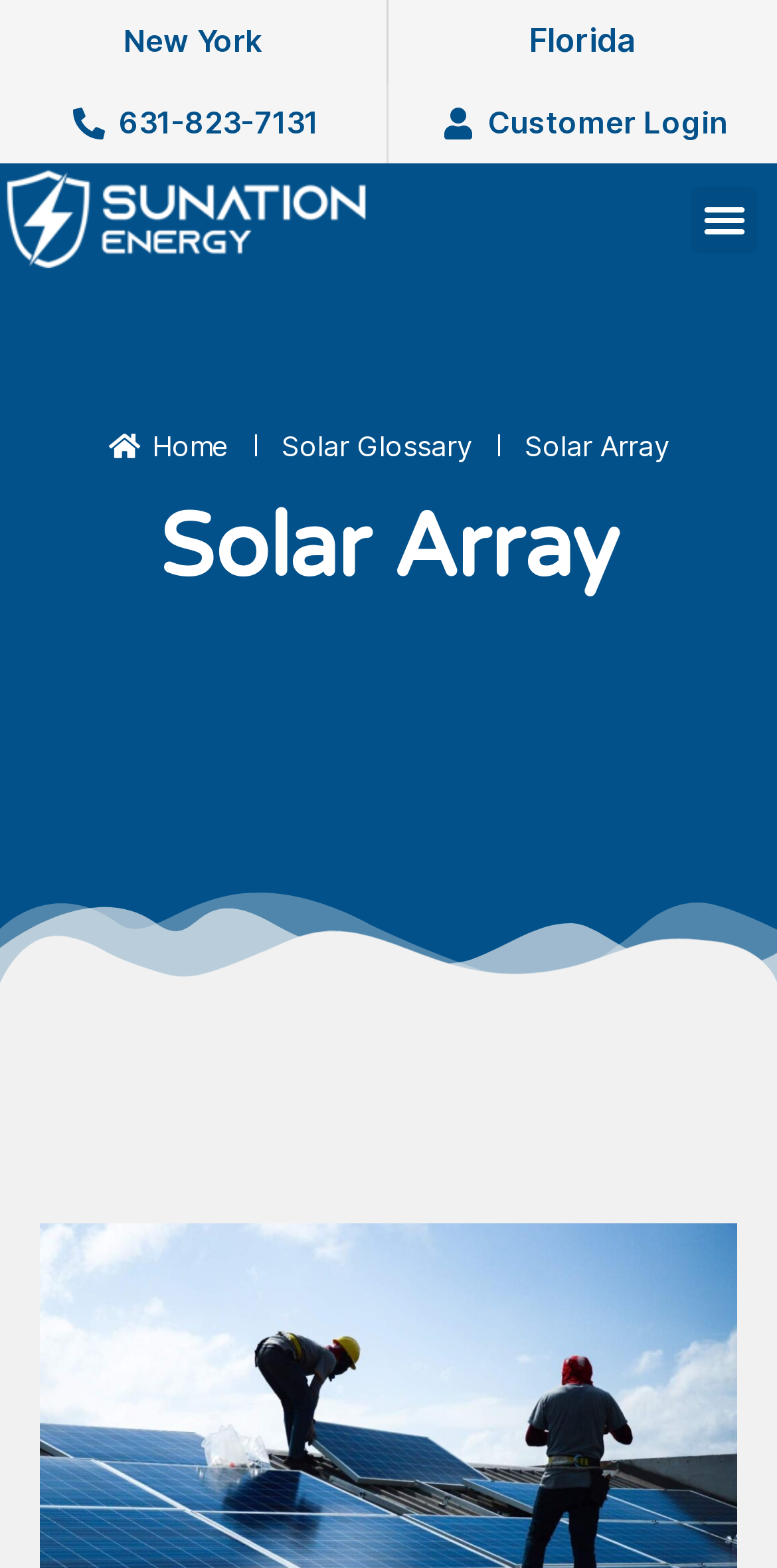Predict the bounding box coordinates of the UI element that matches this description: "New York". The coordinates should be in the format [left, top, right, bottom] with each value between 0 and 1.

[0.159, 0.017, 0.338, 0.036]